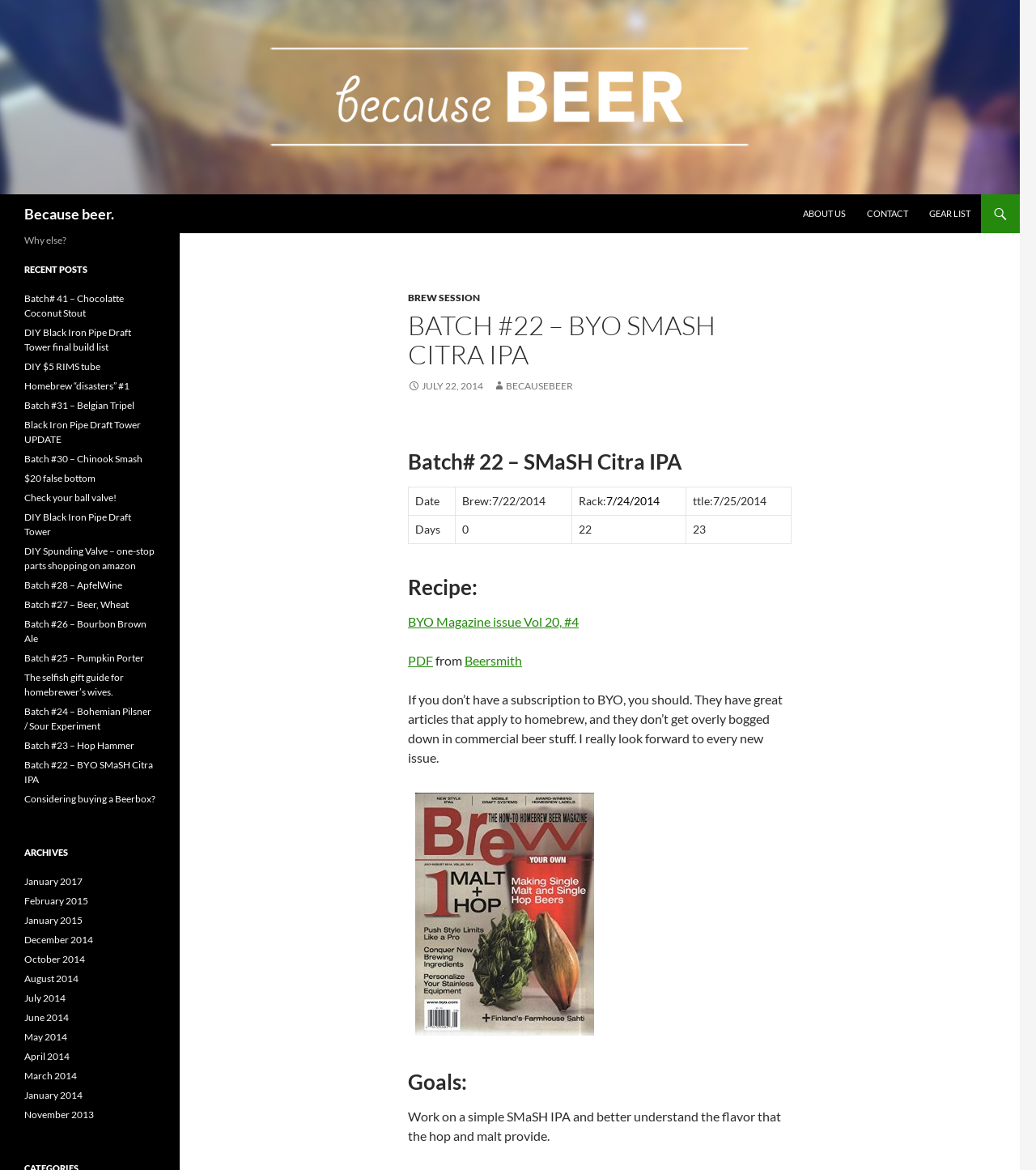Generate a comprehensive caption for the webpage you are viewing.

This webpage is about a homebrew beer blog, specifically showcasing a batch of SMaSH Citra IPA. At the top, there is a logo and a navigation menu with links to "About Us", "Contact", and "Gear List". Below the navigation menu, there is a header section with a title "Because beer." and a search bar.

The main content area is divided into two sections. On the left, there is a sidebar with a list of recent posts, archives, and a heading "Why else?". The recent posts section lists 20 links to different beer batches and DIY projects, such as brewing equipment and beer recipes. The archives section lists links to different months and years, from January 2014 to January 2017.

On the right, there is a main content section that focuses on the SMaSH Citra IPA batch. It starts with a heading "BATCH #22 – BYO SMASH CITRA IPA" and provides details about the brew session, including the date, recipe, and ingredients. There is a table below the heading that lists the brew dates, rack dates, and title dates. Below the table, there is a section about the recipe, which includes a link to BYO Magazine issue Vol 20, #4, and a brief description of the magazine.

Further down, there is a section about the goals of the brew, which is to work on a simple SMaSH IPA and better understand the flavor that the hop and malt provide. The page also includes several links to related resources, such as Beersmith and BYO Magazine.

Throughout the page, there are several images, including a logo at the top, a BYO Magazine image, and possibly other images related to the brew process or equipment.